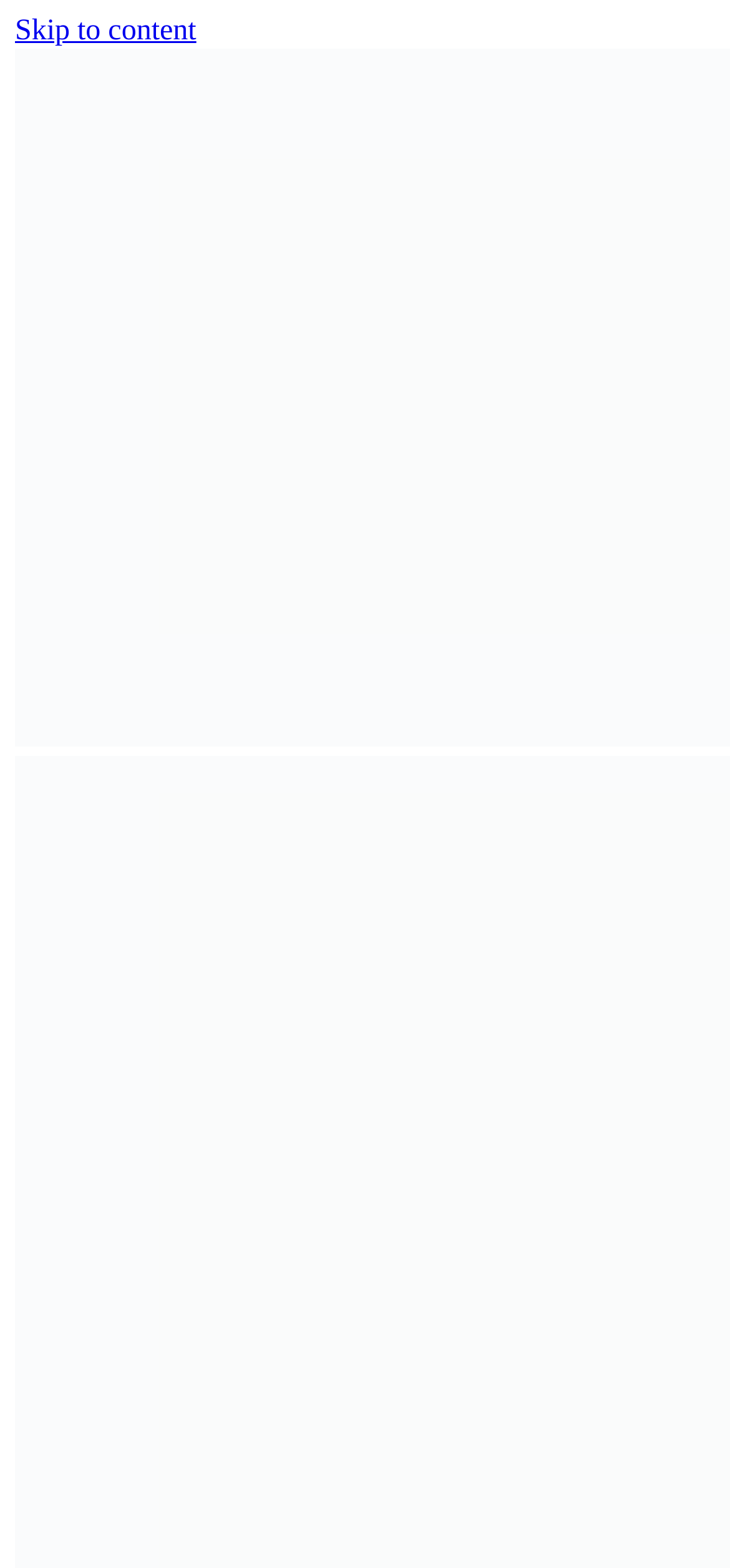Locate the bounding box of the UI element described in the following text: "Skip to content".

[0.021, 0.01, 0.269, 0.03]